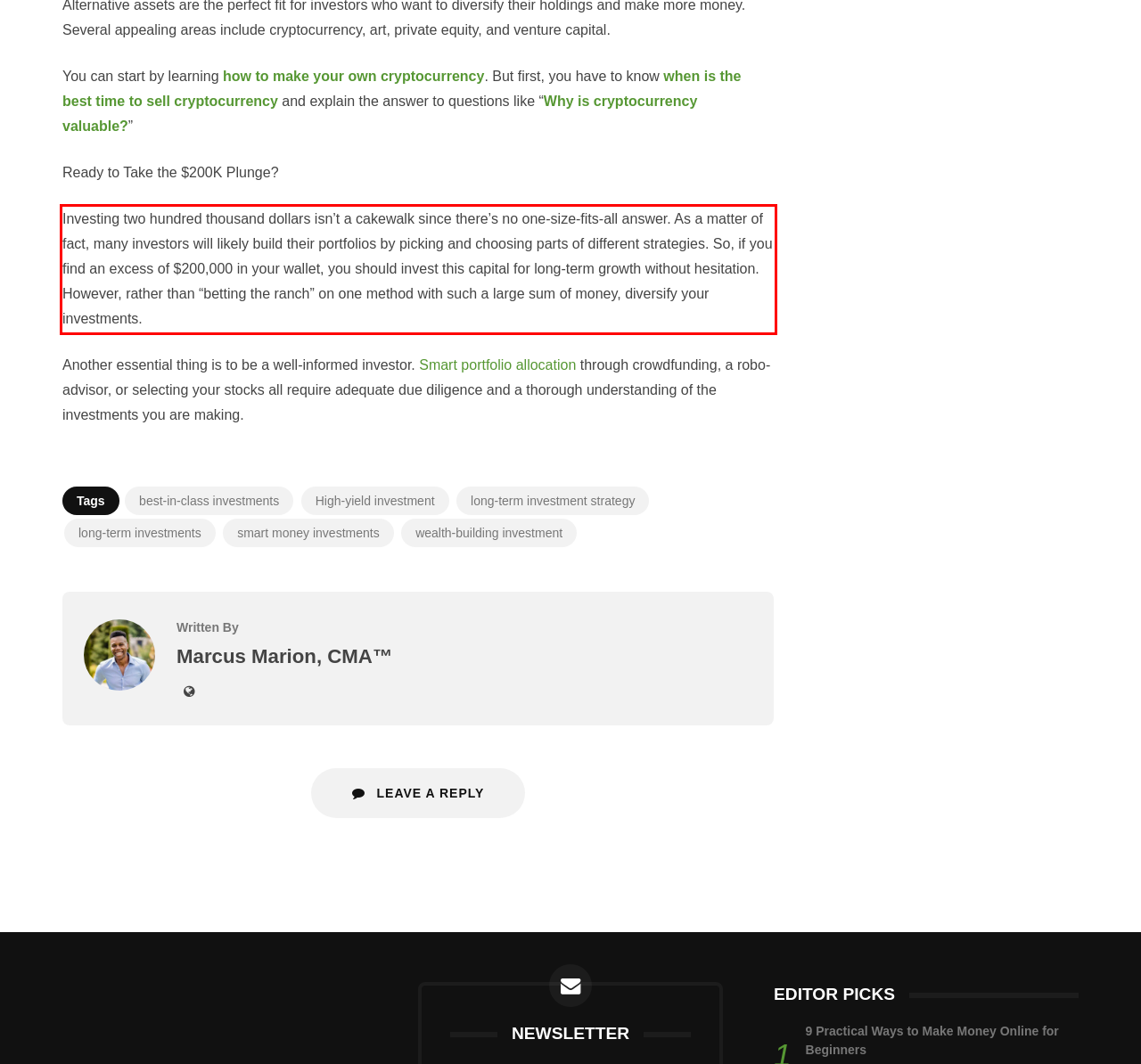Please examine the screenshot of the webpage and read the text present within the red rectangle bounding box.

Investing two hundred thousand dollars isn’t a cakewalk since there’s no one-size-fits-all answer. As a matter of fact, many investors will likely build their portfolios by picking and choosing parts of different strategies. So, if you find an excess of $200,000 in your wallet, you should invest this capital for long-term growth without hesitation. However, rather than “betting the ranch” on one method with such a large sum of money, diversify your investments.